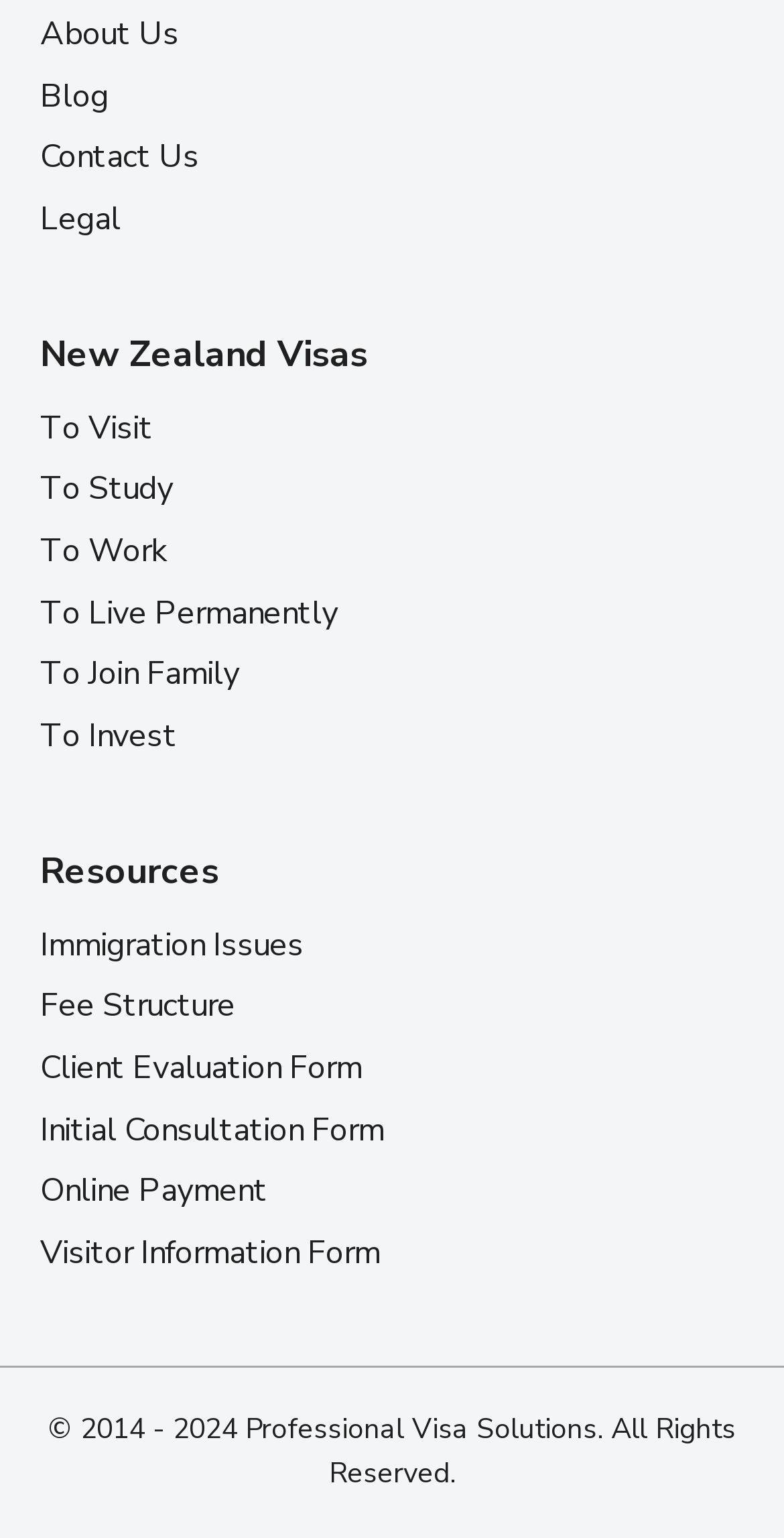Determine the bounding box for the UI element as described: "Blog". The coordinates should be represented as four float numbers between 0 and 1, formatted as [left, top, right, bottom].

[0.051, 0.043, 0.949, 0.083]